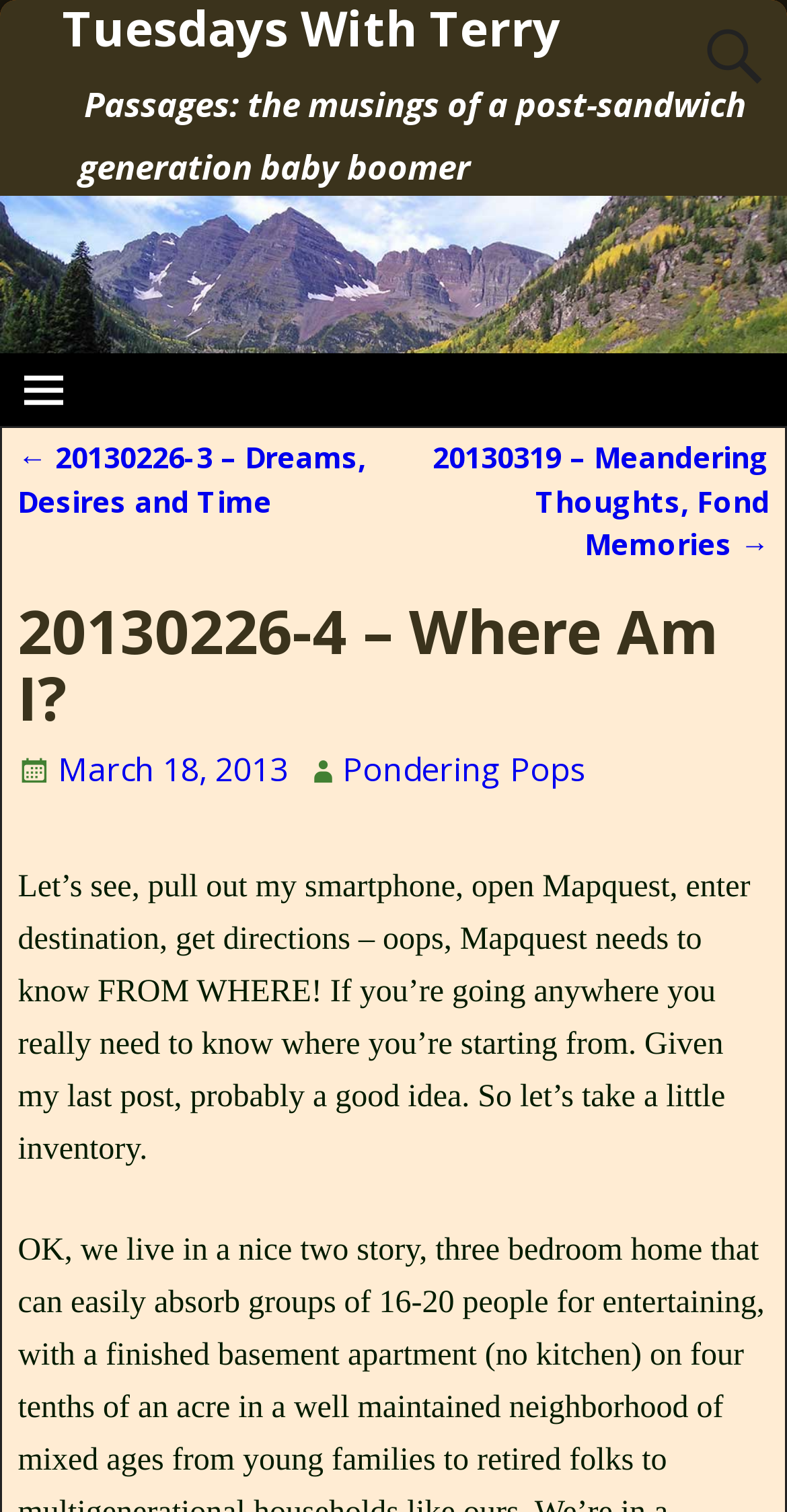What is the purpose of the search box?
Please respond to the question with a detailed and informative answer.

The search box is located at the top right corner of the webpage, and its purpose can be inferred as searching the blog since it is a common feature in blogs.